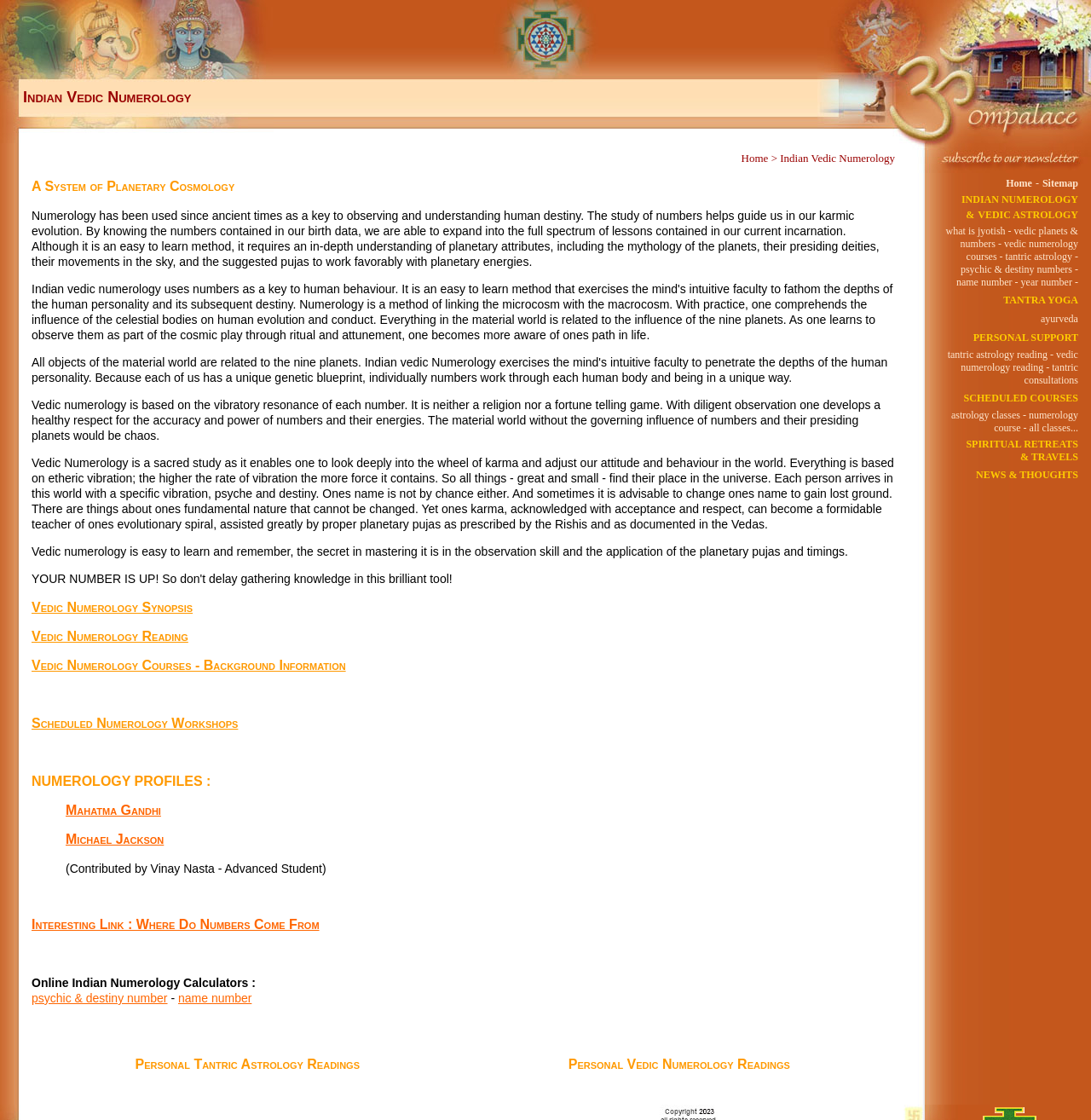Please locate the bounding box coordinates of the region I need to click to follow this instruction: "Read about Vedic Numerology Synopsis".

[0.029, 0.536, 0.177, 0.549]